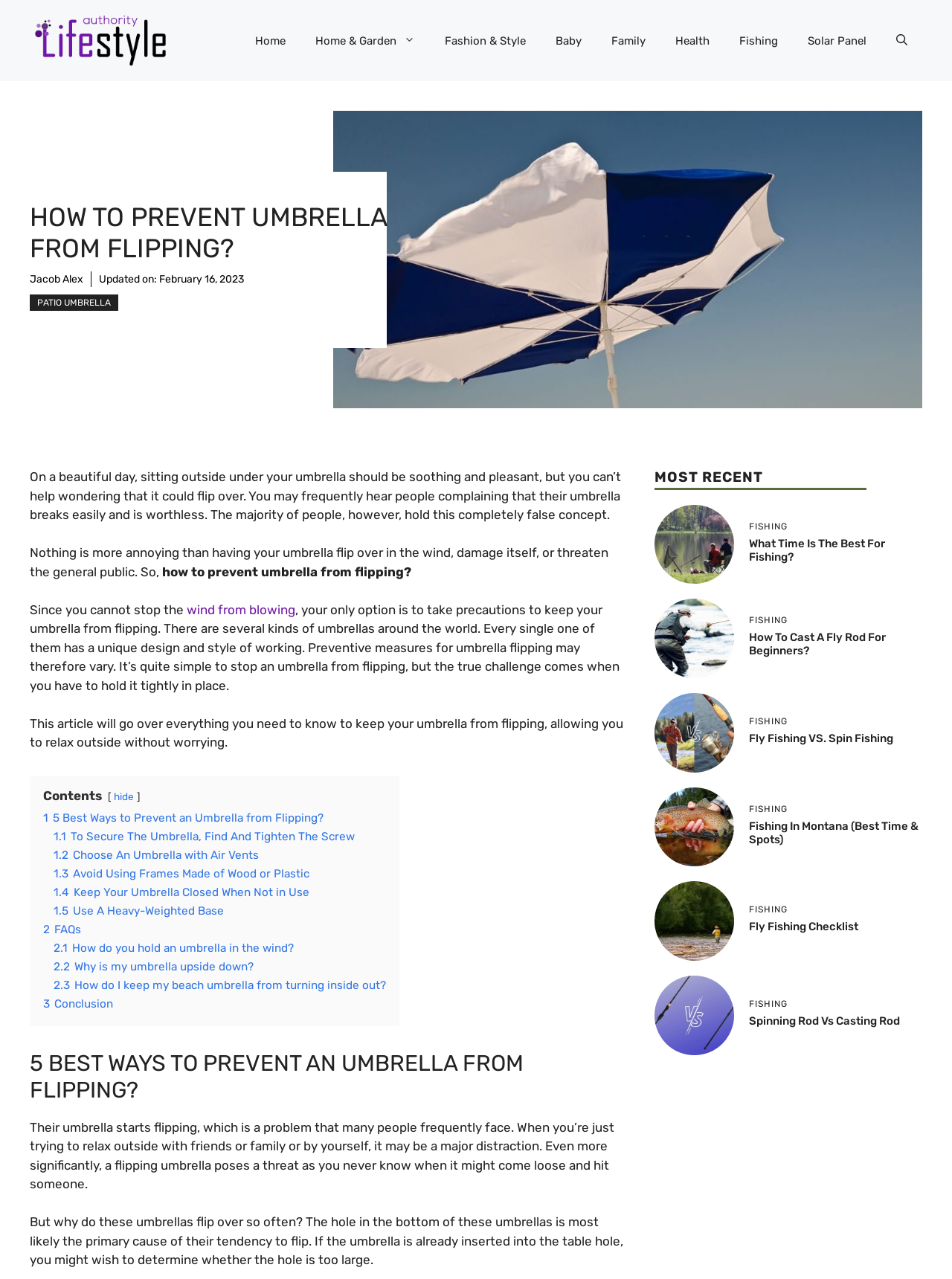What is the author's name?
Based on the screenshot, answer the question with a single word or phrase.

Jacob Alex